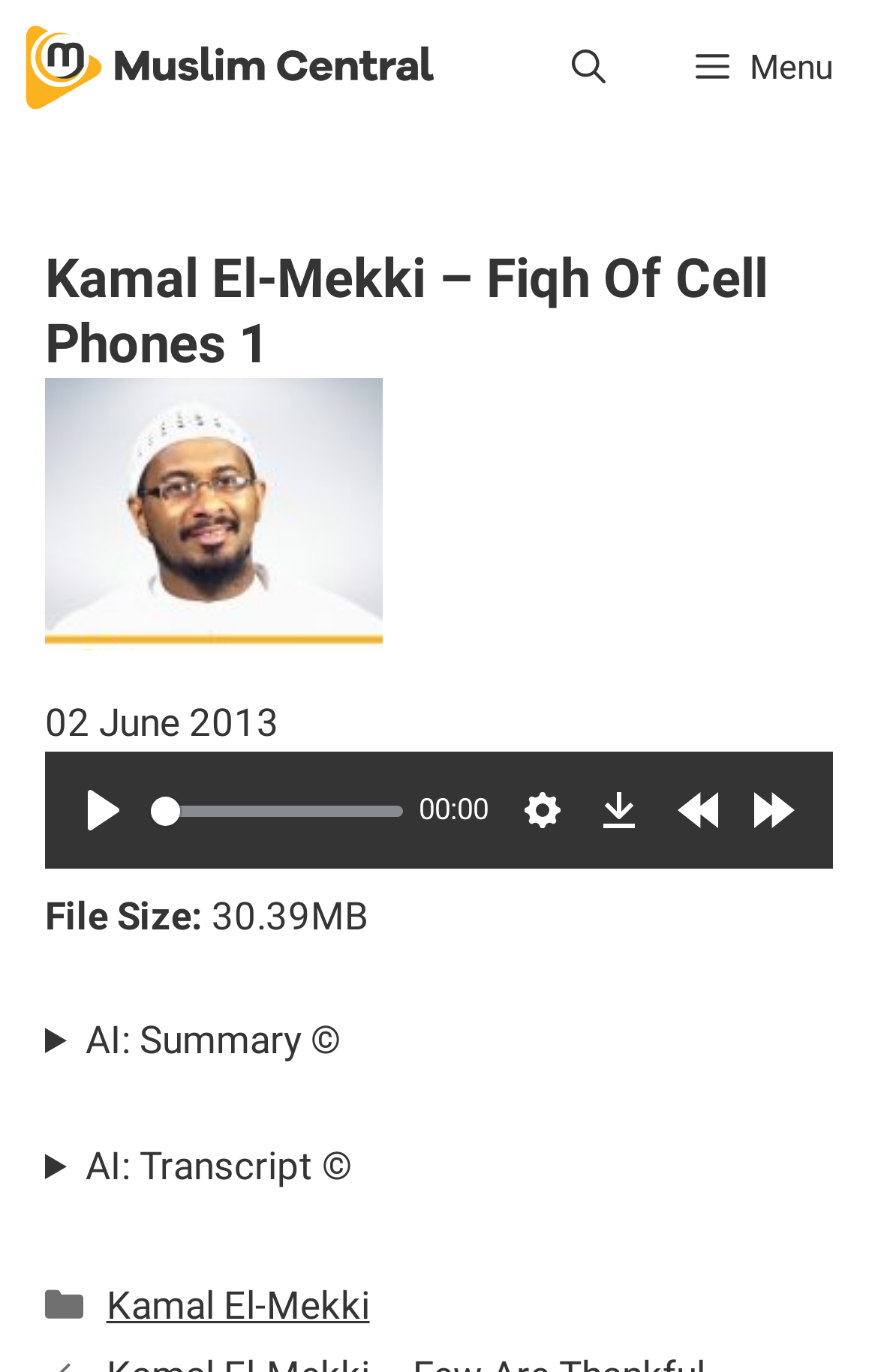Please determine the bounding box coordinates for the element that should be clicked to follow these instructions: "Click the play button".

[0.077, 0.564, 0.159, 0.617]